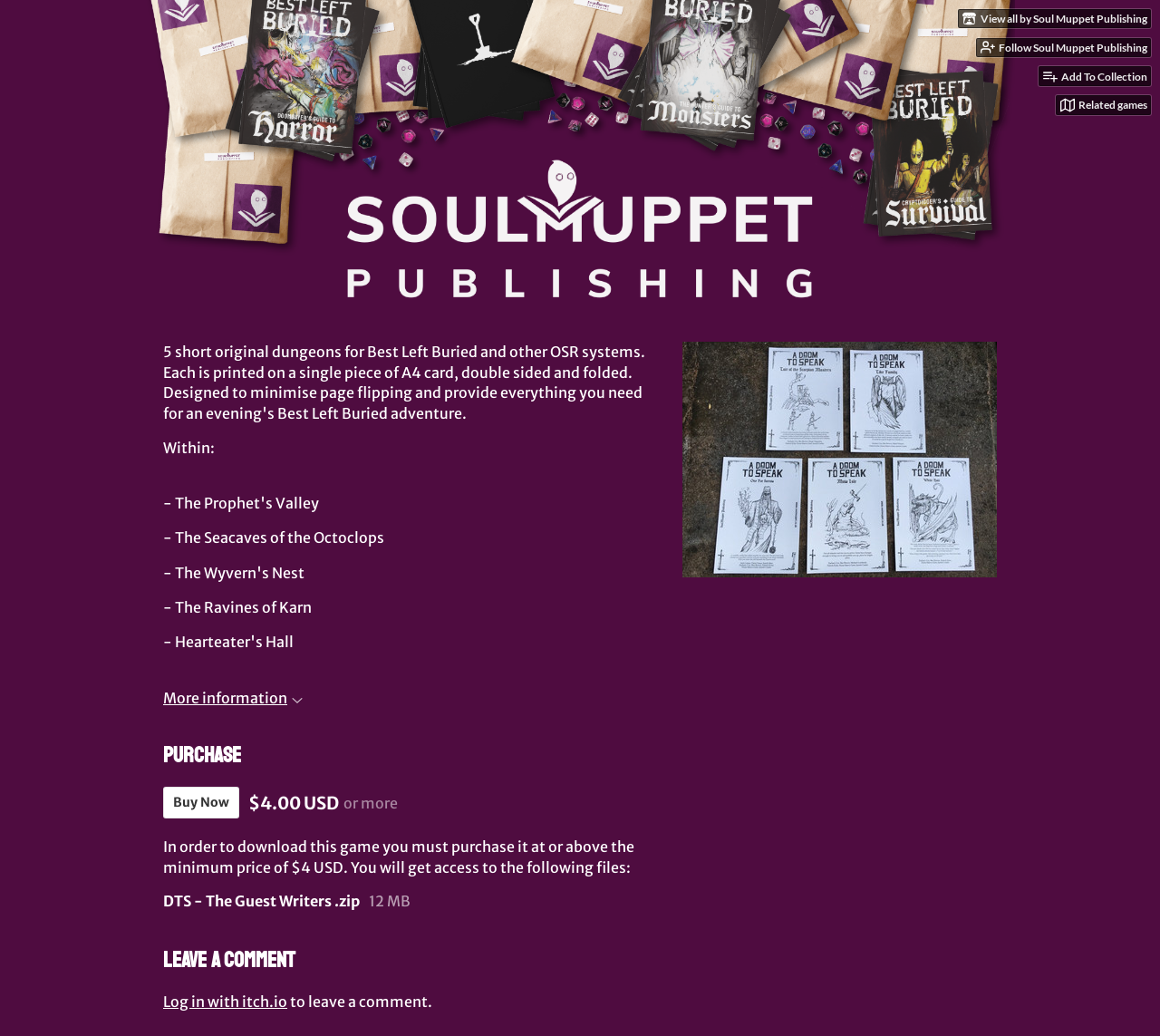Use a single word or phrase to respond to the question:
What is the minimum price to purchase the game?

$4.00 USD